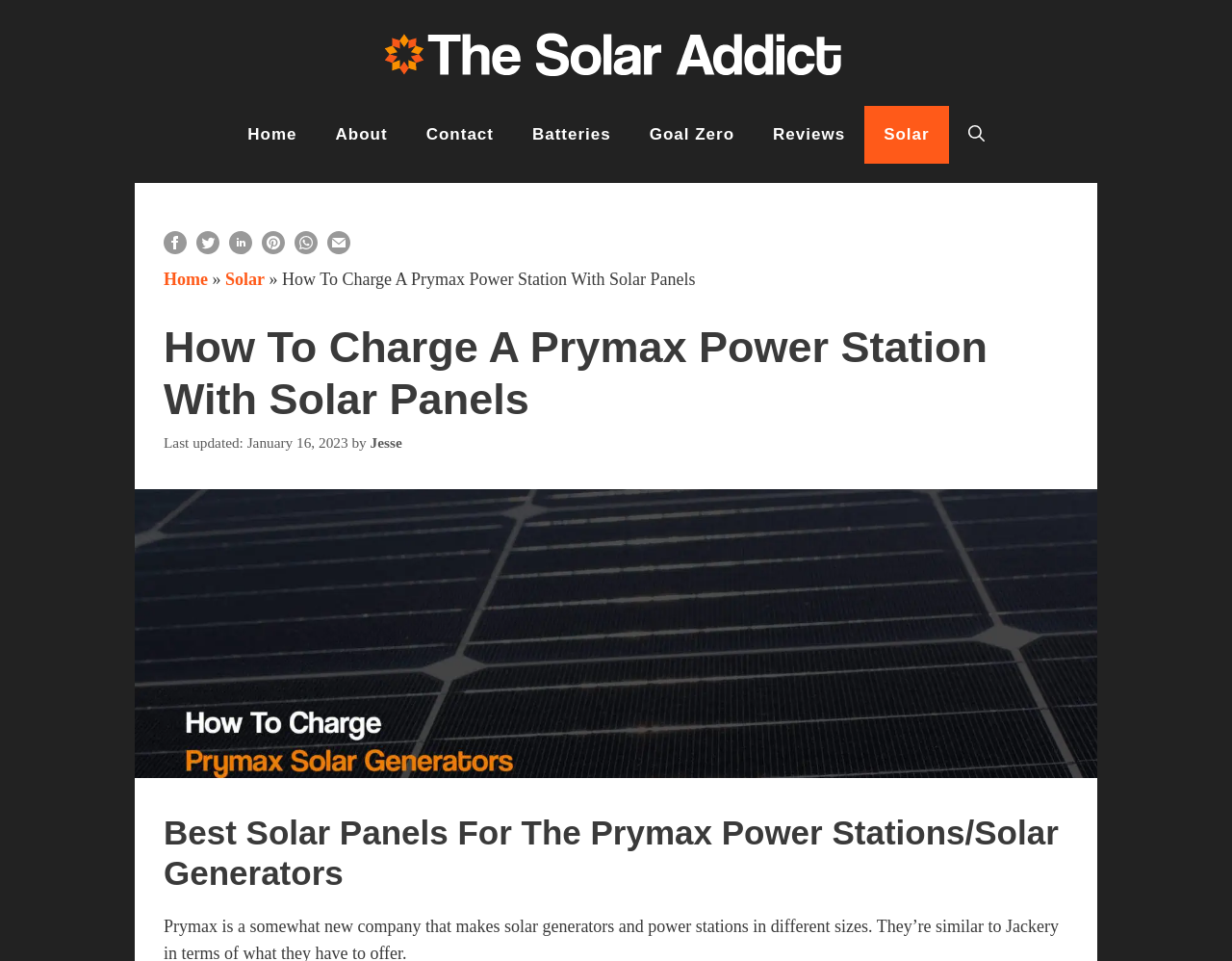Respond with a single word or phrase for the following question: 
What is the topic of the article?

Charging Prymax Power Station with Solar Panels